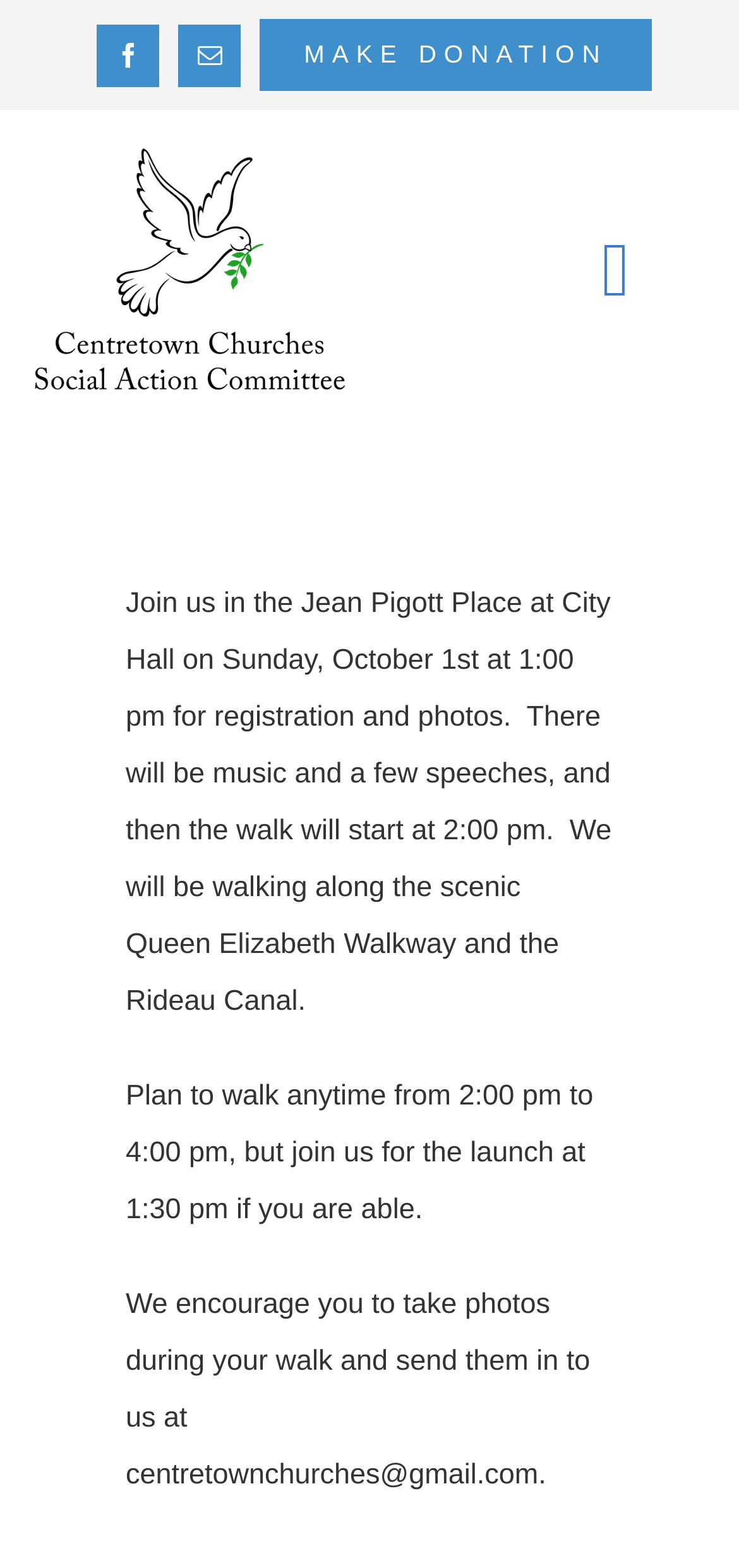What time does the walk start?
Based on the image, answer the question with a single word or brief phrase.

2:00 pm